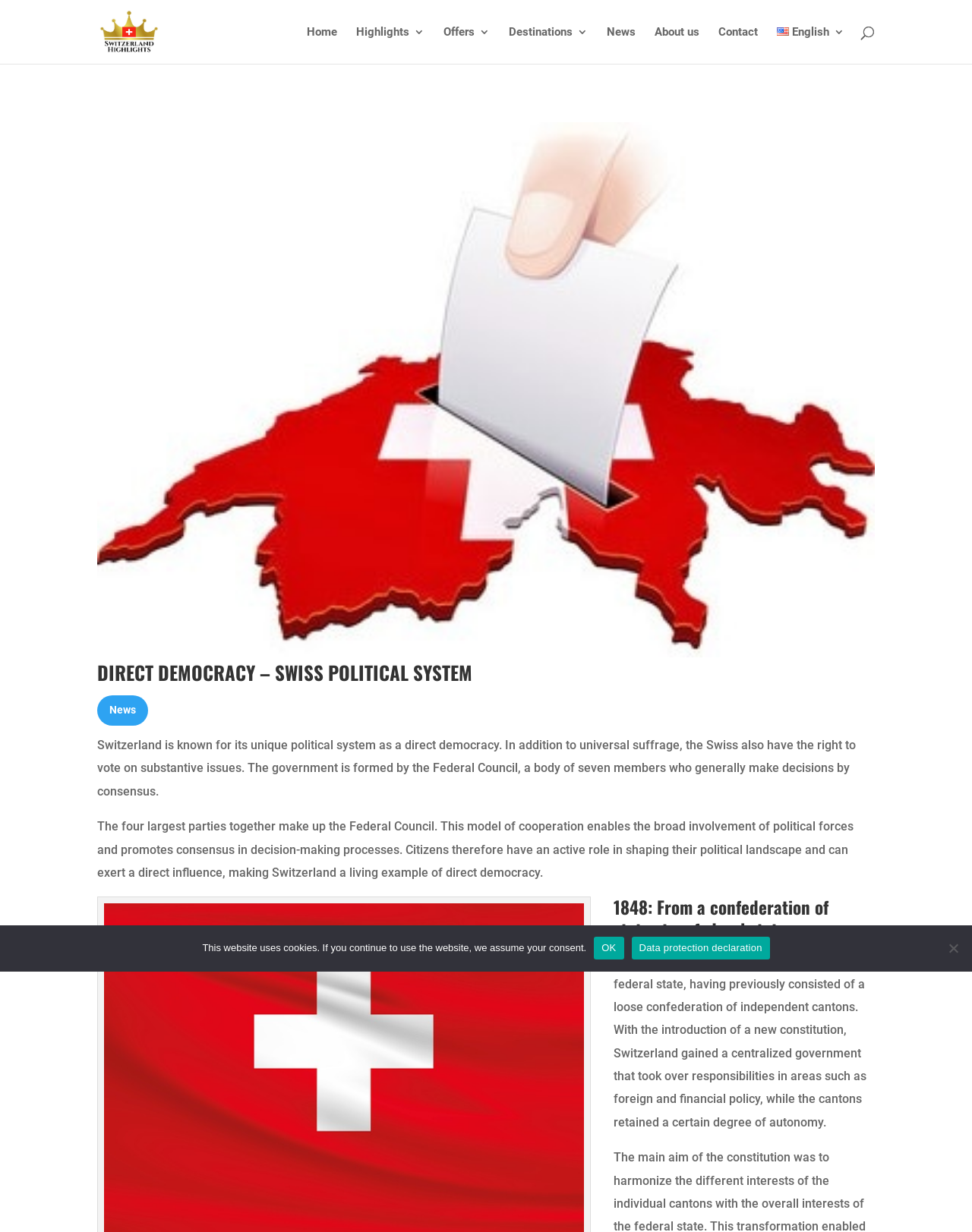Find the coordinates for the bounding box of the element with this description: "DNS resolution: Step-by-step guide".

None